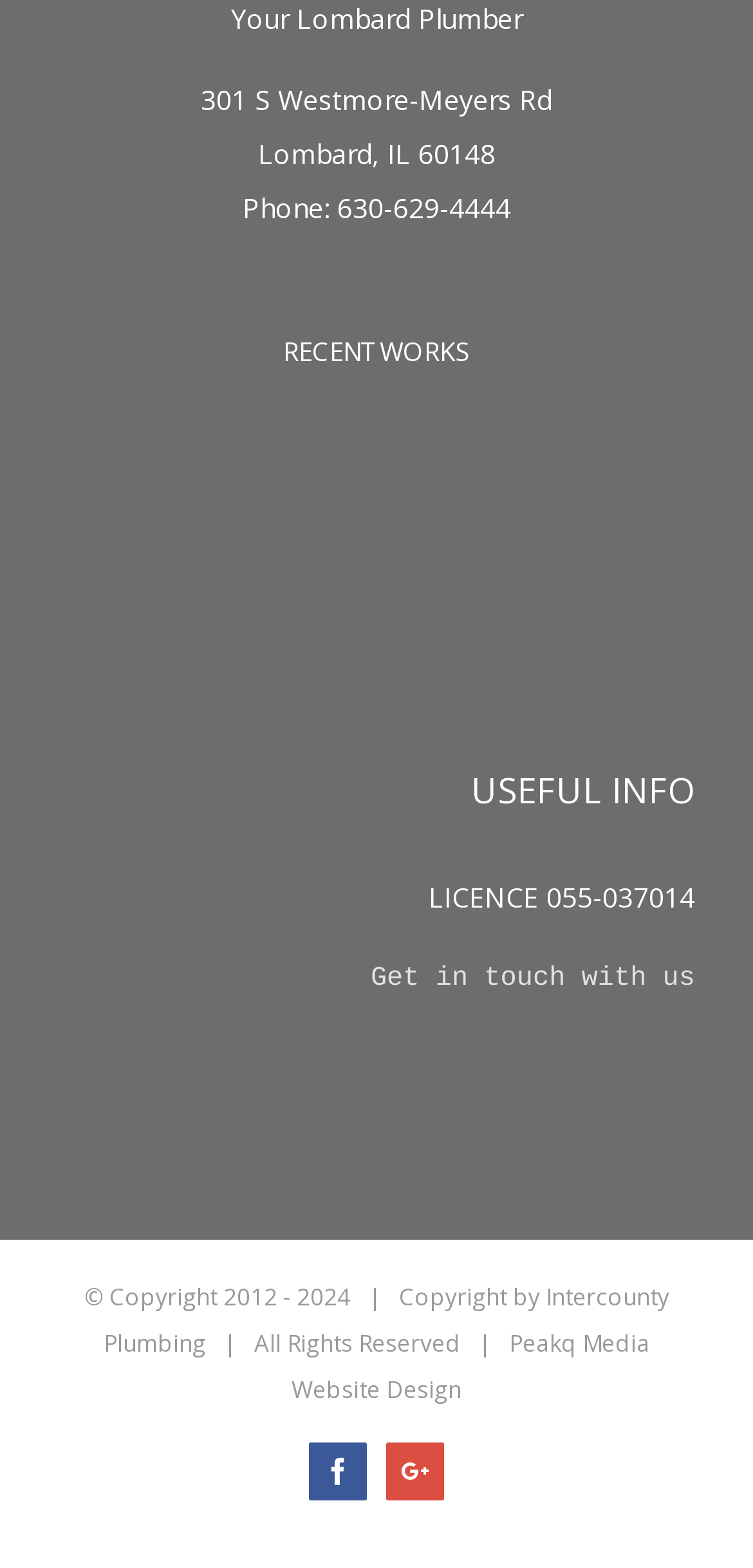Locate the bounding box coordinates of the element that should be clicked to fulfill the instruction: "Learn about Liv's features".

None